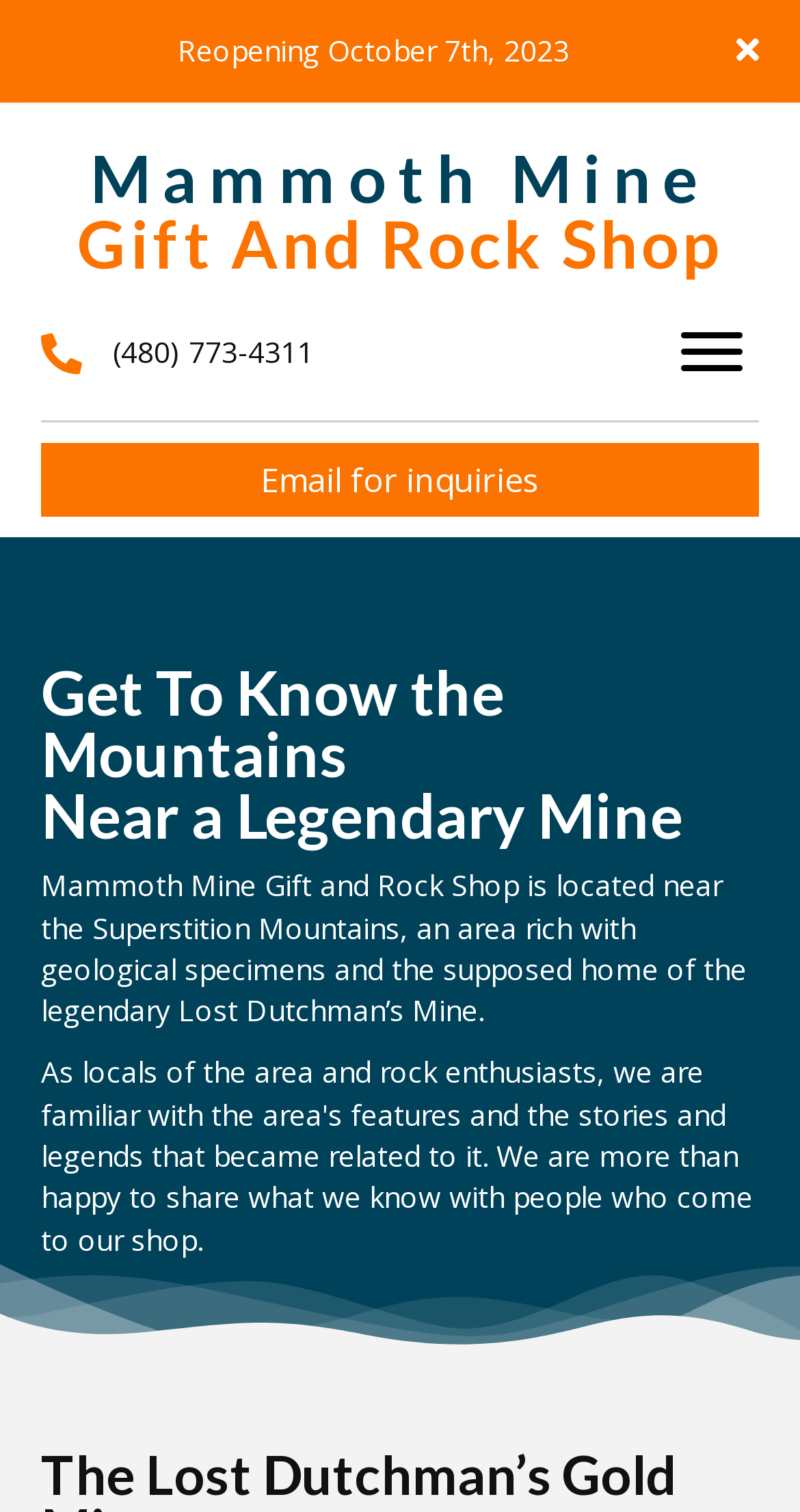What is the location of the shop?
Provide a detailed and well-explained answer to the question.

I inferred the location of the shop by understanding the context of the webpage, which is about the Superstition Mountains near Mammoth Mine Gift and Rock Shop, and Apache Junction, AZ is likely the location of the shop.